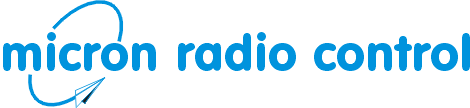Please answer the following question using a single word or phrase: What does the stylized illustration possibly represent?

Radio wave or signal